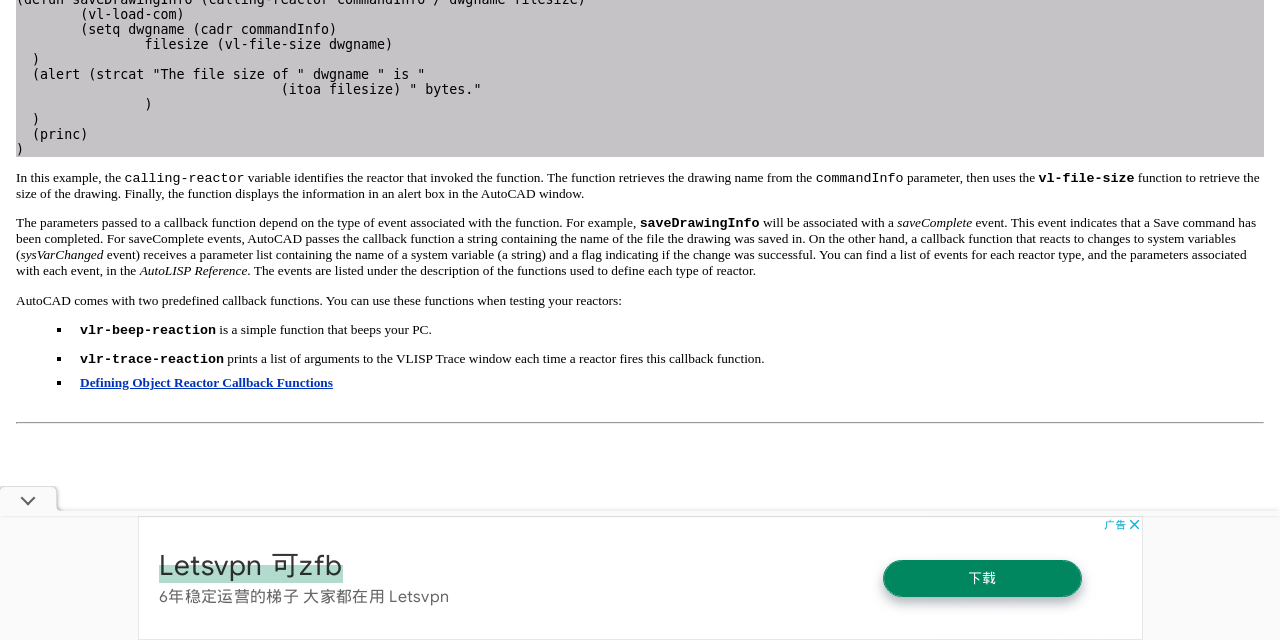Please find the bounding box for the UI component described as follows: "aria-label="Advertisement" name="aswift_2" title="Advertisement"".

[0.107, 0.806, 0.893, 1.0]